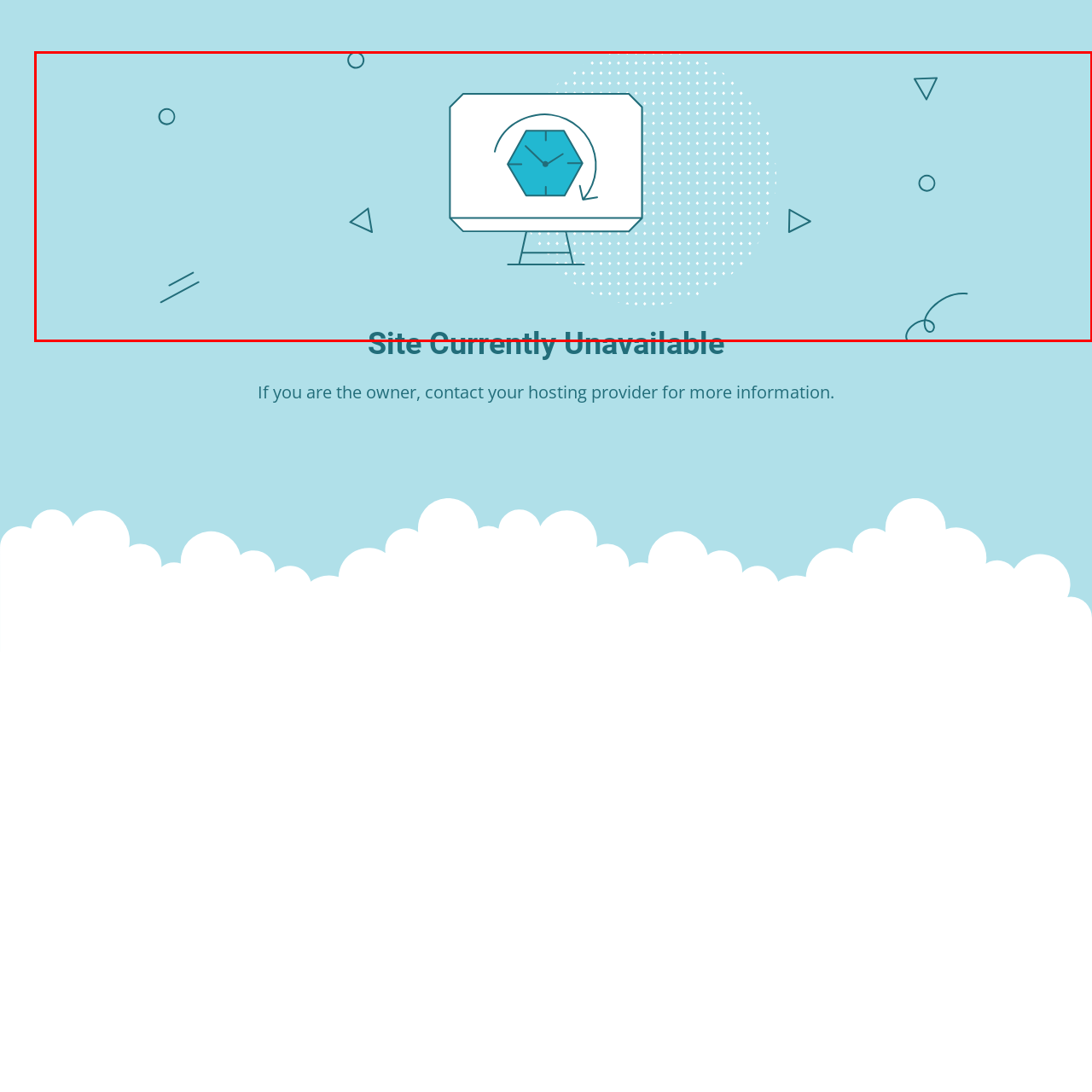Focus on the image confined within the red boundary and provide a single word or phrase in response to the question:
What is the status of the site?

Unavailable